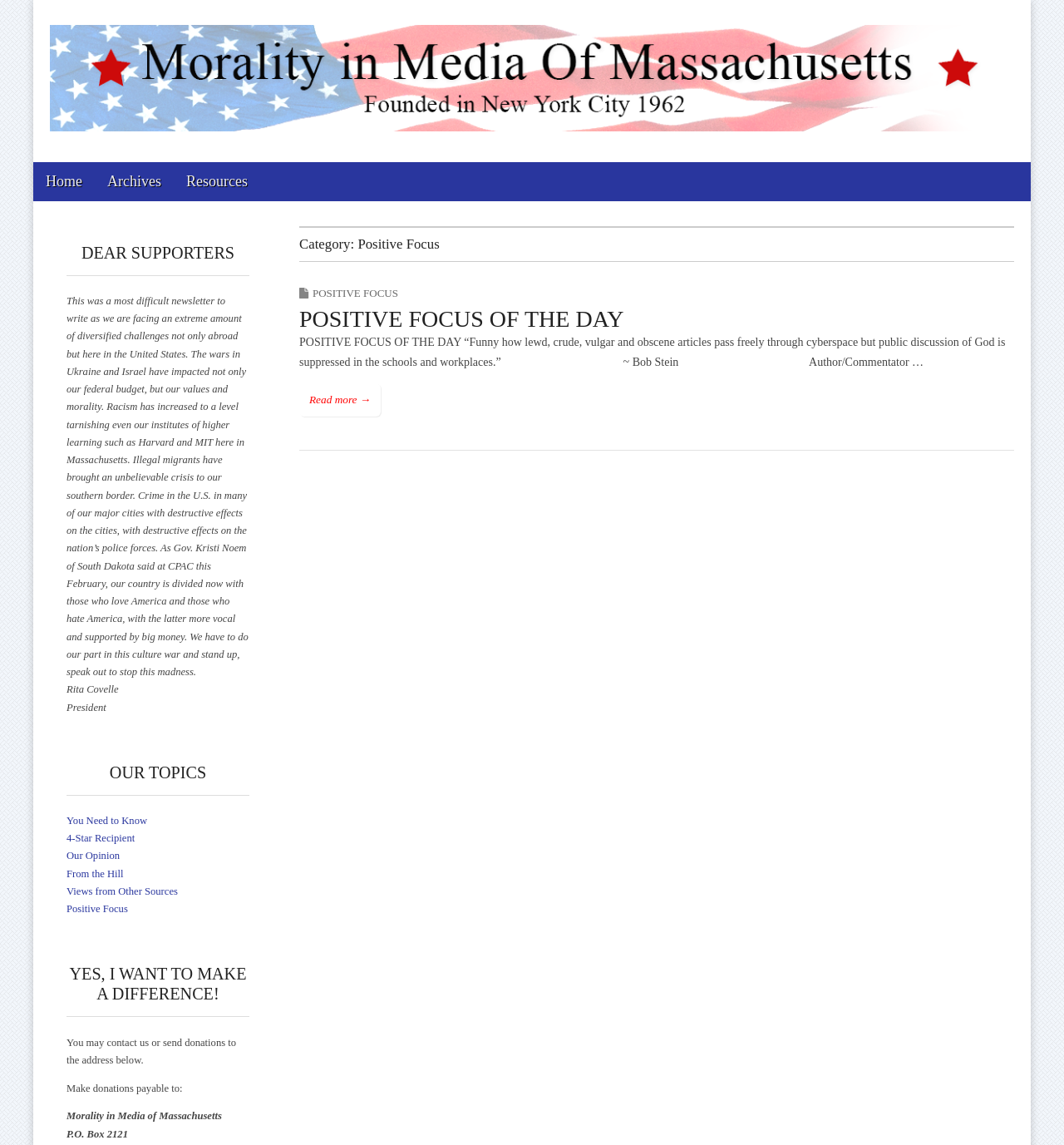Locate the bounding box coordinates of the area where you should click to accomplish the instruction: "Check out 'You Need to Know'".

[0.062, 0.712, 0.138, 0.722]